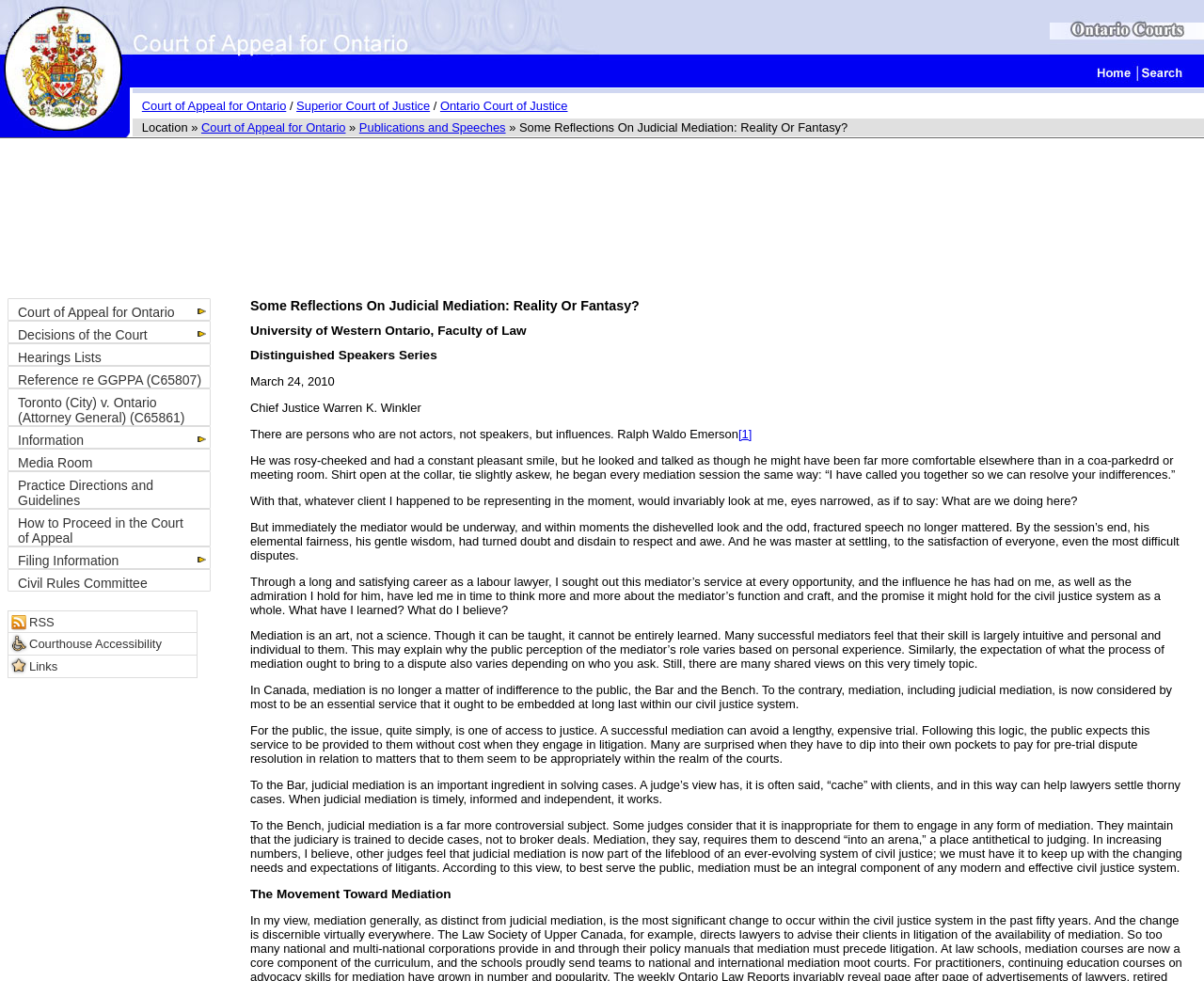What is the location of the court?
Give a comprehensive and detailed explanation for the question.

The webpage mentions 'Ontario' multiple times, including in the links and headings, which suggests that the court is located in Ontario.